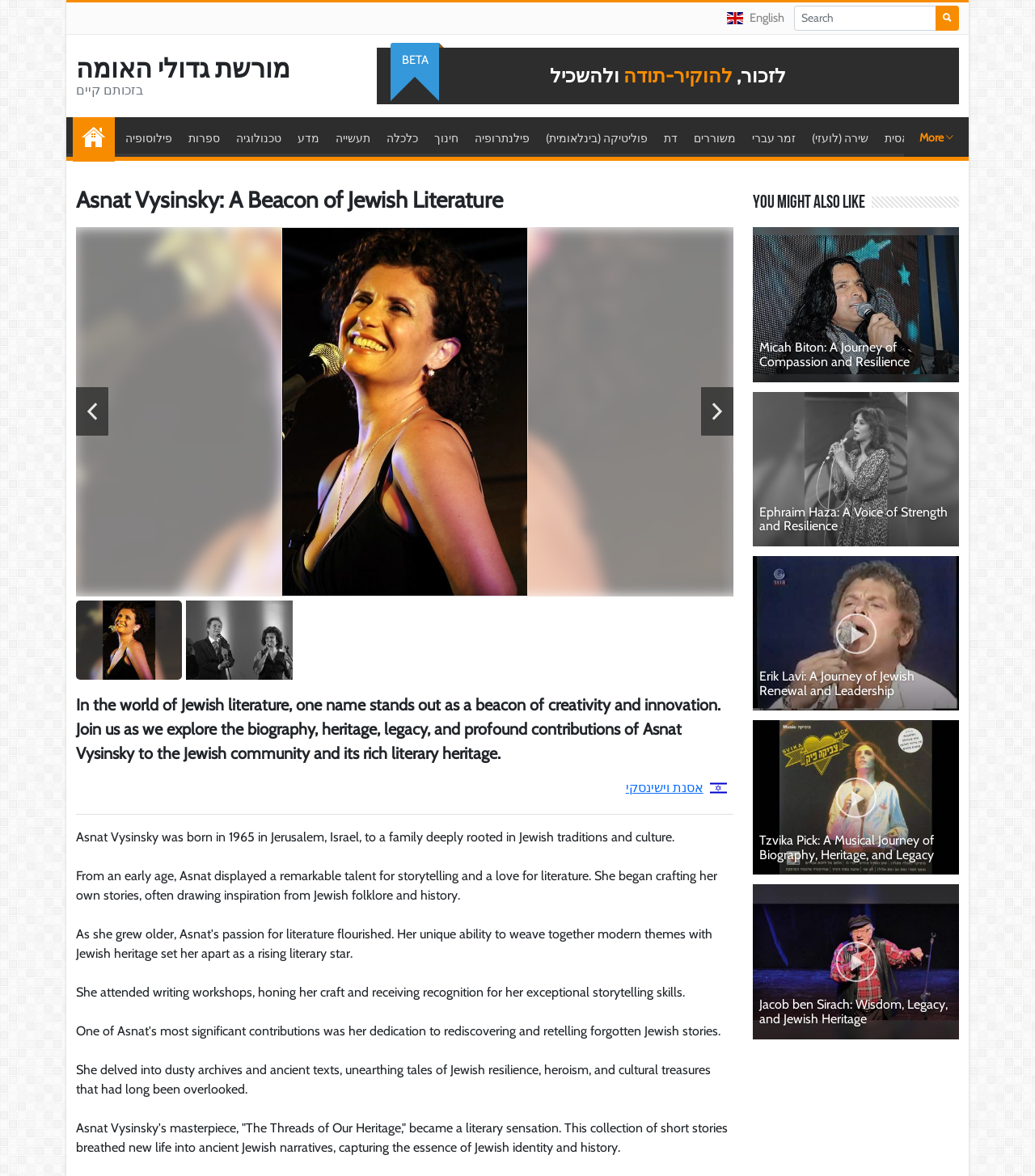Can you find and provide the main heading text of this webpage?

Asnat Vysinsky: A Beacon of Jewish Literature